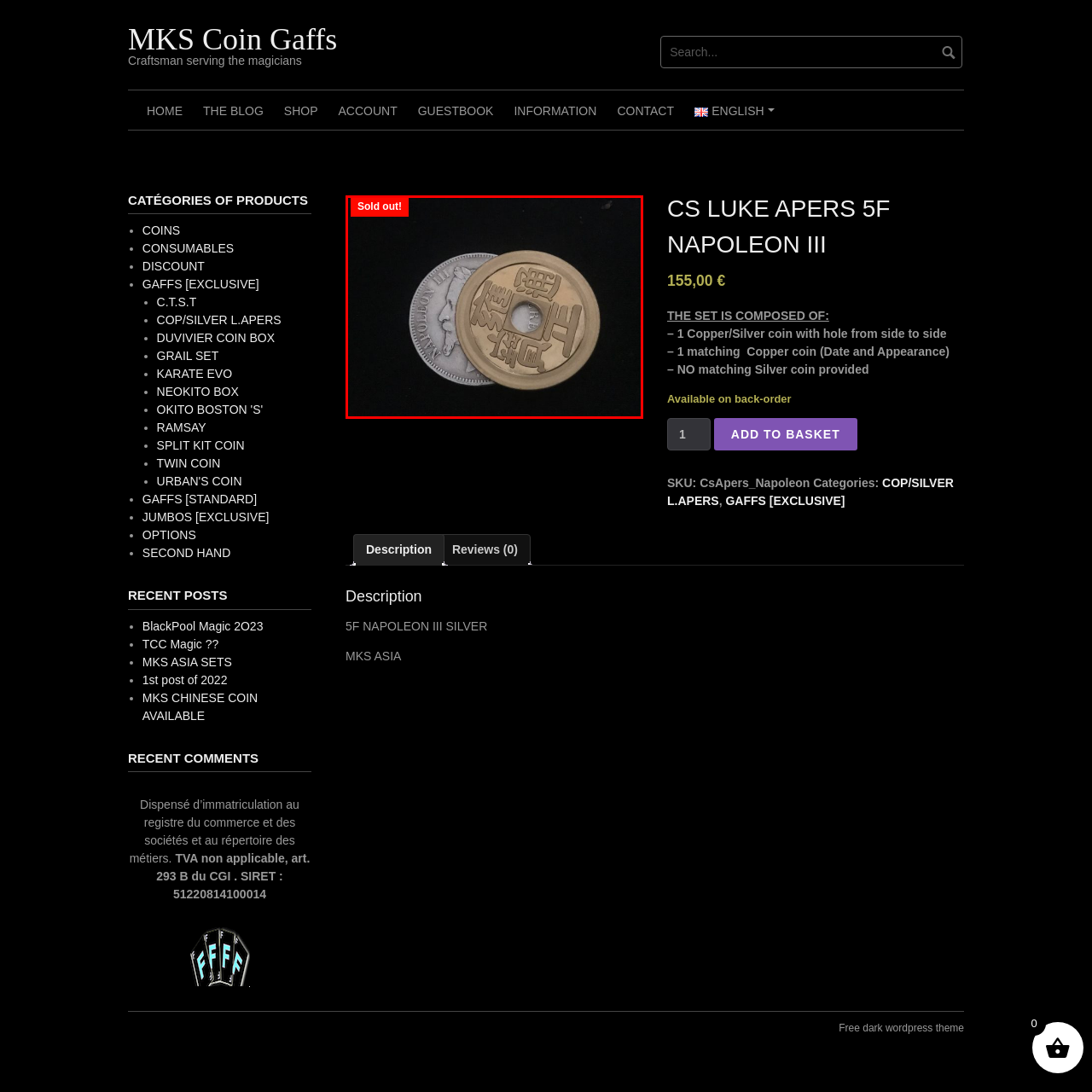How many coins are present in the image?
Refer to the image enclosed in the red bounding box and answer the question thoroughly.

The caption describes the image as featuring 'two distinct coins positioned on a dark background', which implies that there are two coins in the image.